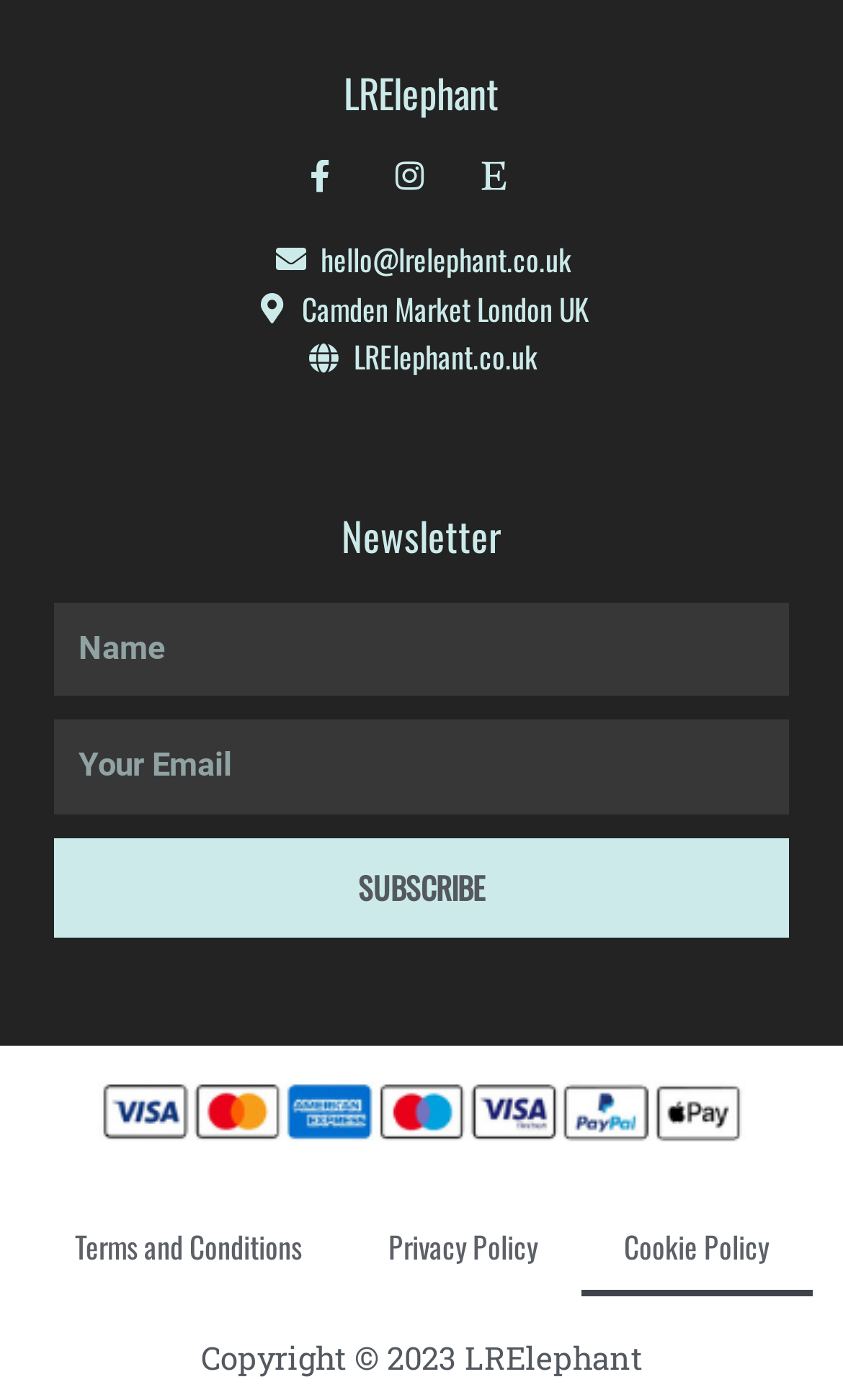Using the provided element description: "Subscribe", identify the bounding box coordinates. The coordinates should be four floats between 0 and 1 in the order [left, top, right, bottom].

[0.064, 0.598, 0.936, 0.669]